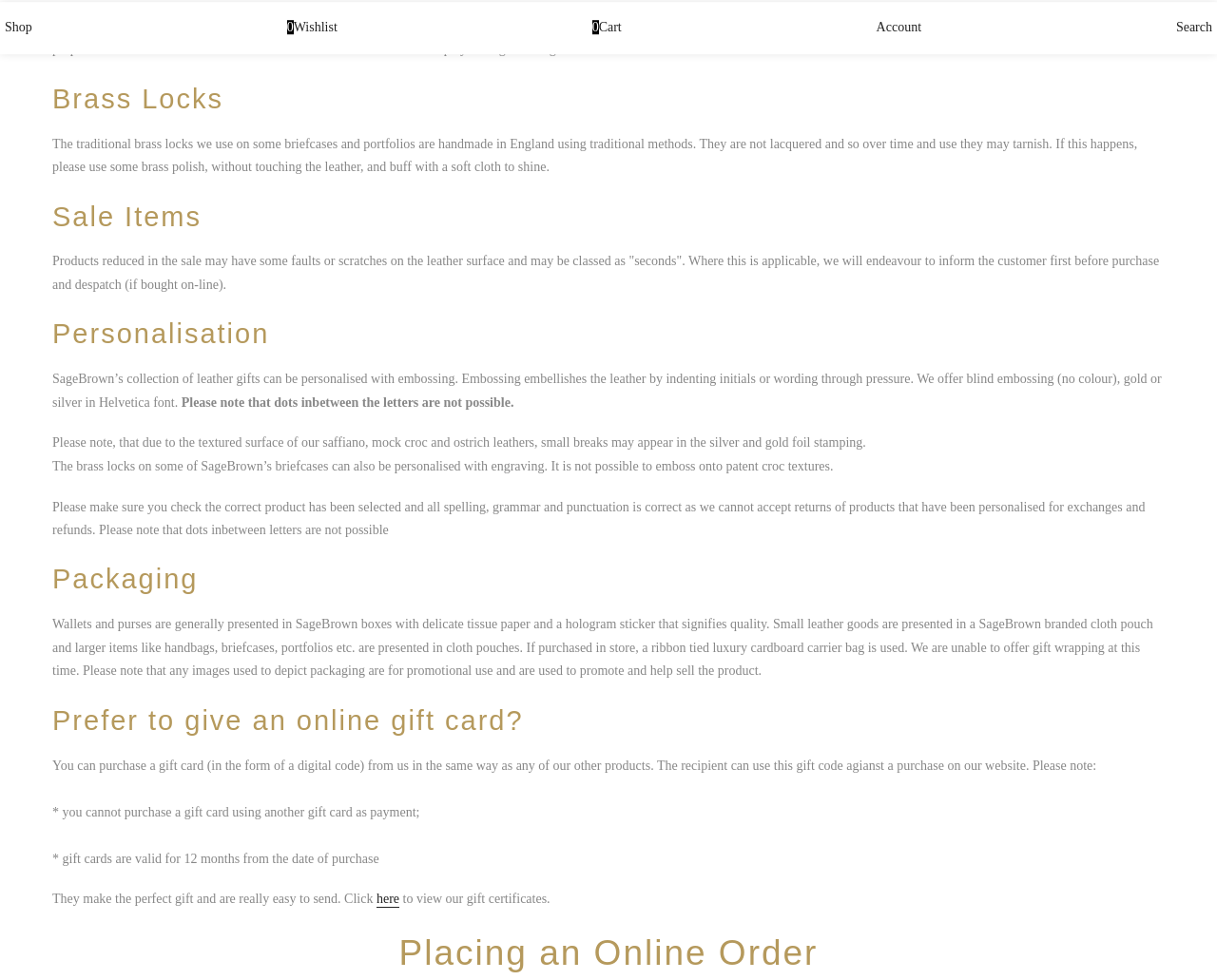Locate the bounding box of the UI element defined by this description: "SEK". The coordinates should be given as four float numbers between 0 and 1, formatted as [left, top, right, bottom].

[0.949, 0.808, 0.977, 0.832]